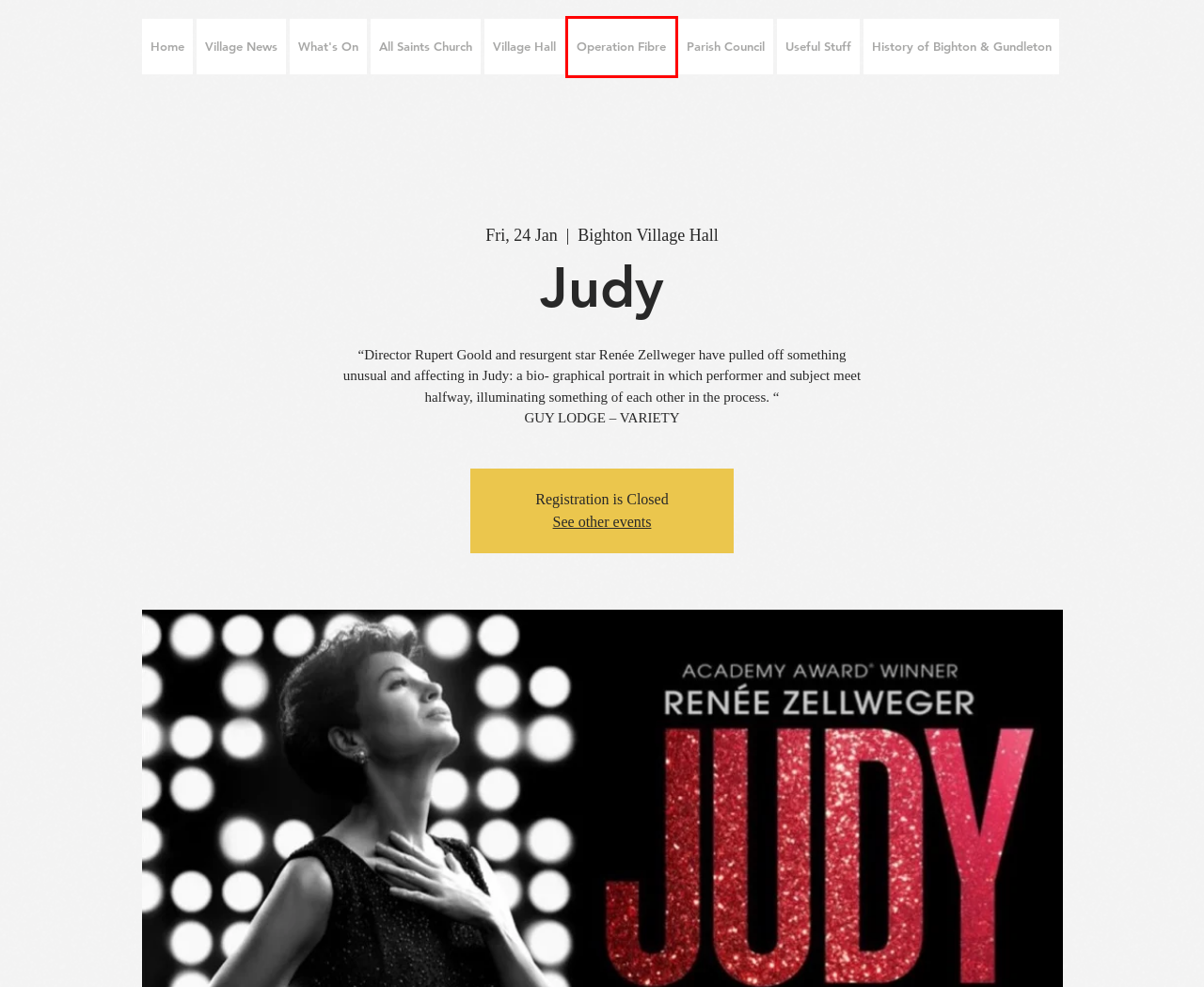You are presented with a screenshot of a webpage that includes a red bounding box around an element. Determine which webpage description best matches the page that results from clicking the element within the red bounding box. Here are the candidates:
A. All Saints Church | bighton-v1
B. Bighton and Gundleton in the heart of Hampshire
C. Parish Council | bighton-v1
D. What's on in Bighton & Gundleton
E. Village News | bighton-v1
F. Operation Fibre | bighton-v1
G. Bighton Village Hall
H. History of Bighton & Gundleton | bighton-v1

F